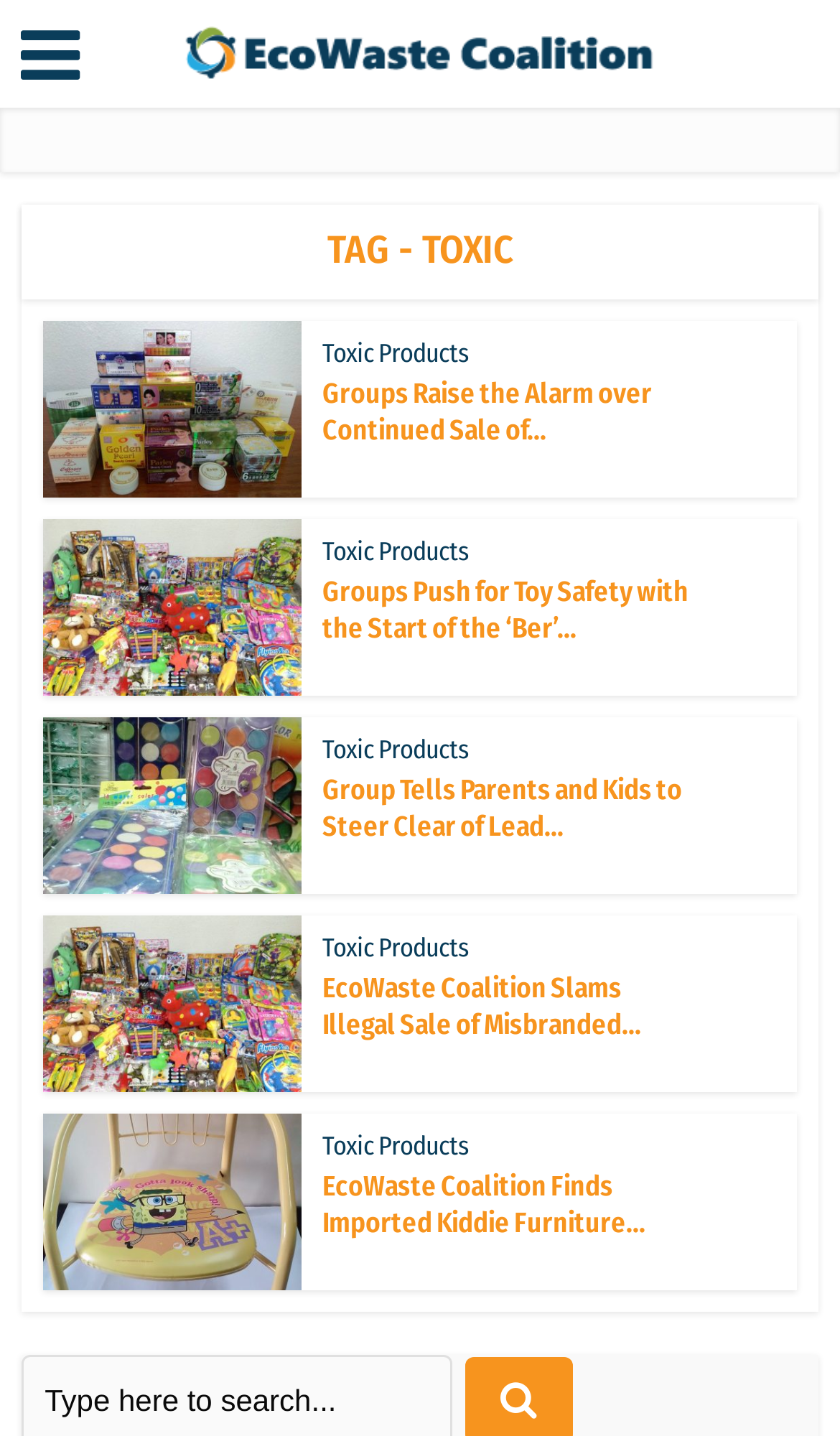Please provide a one-word or phrase answer to the question: 
What is the common theme among the article headings?

Toxic products